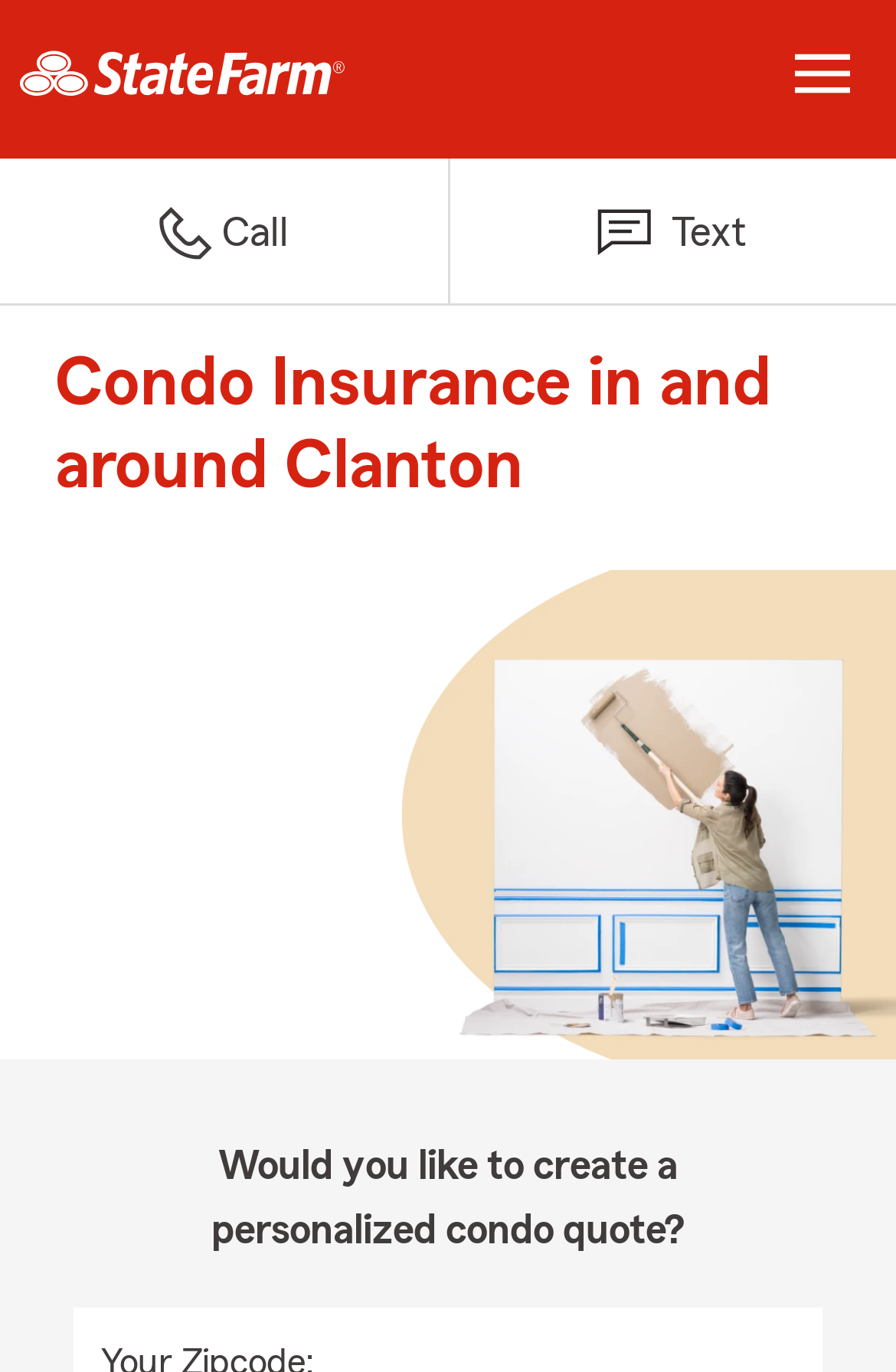What type of insurance is mentioned in the heading?
Refer to the image and provide a one-word or short phrase answer.

Condo Insurance